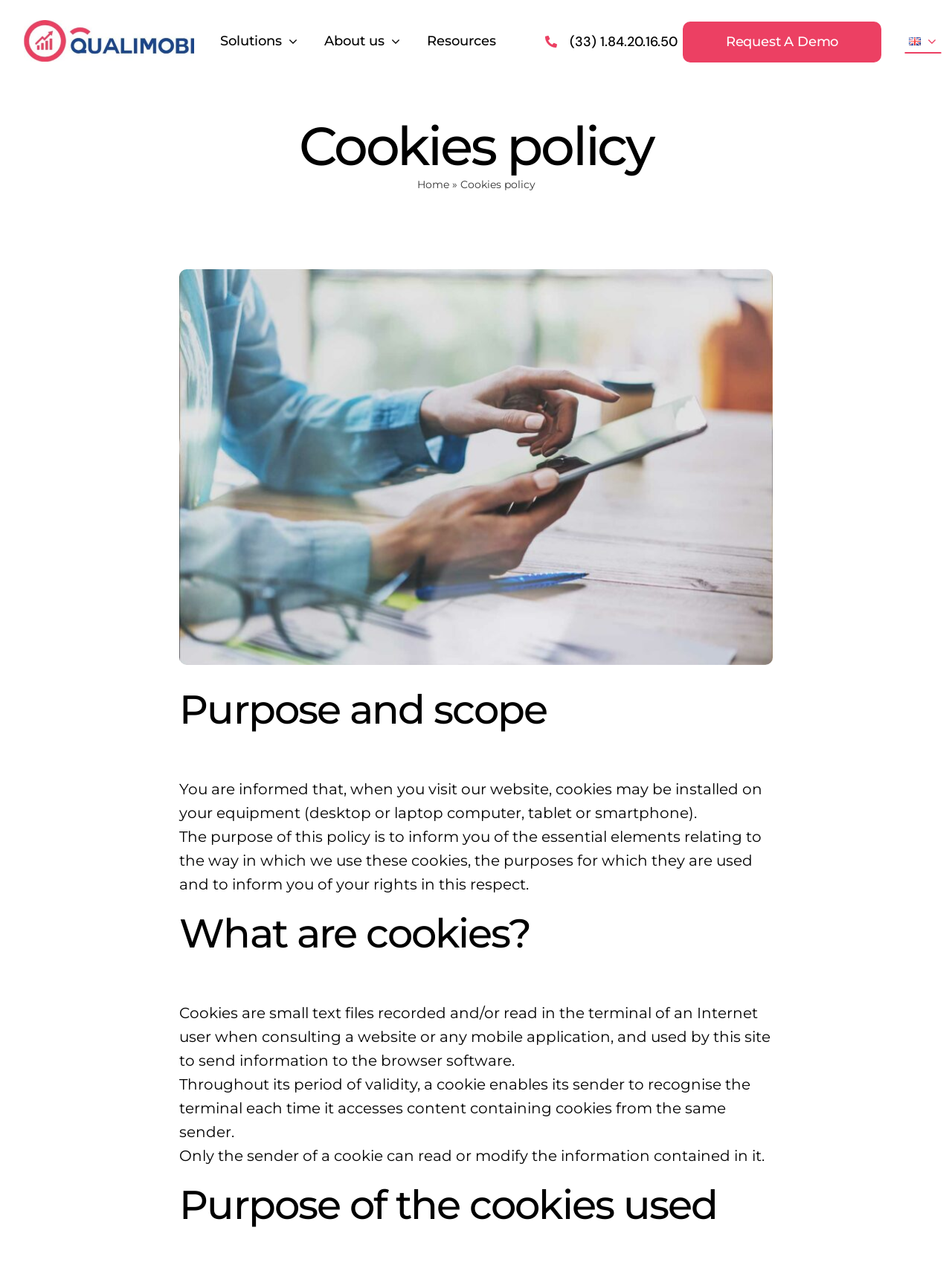Using the elements shown in the image, answer the question comprehensively: What is the logo of the website?

The logo of the website is Qualimobi, which can be found at the top left corner of the webpage, indicated by the image element with the text 'Logo Qualimobi'.